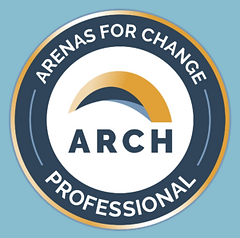Please answer the following query using a single word or phrase: 
What is the background color of the logo?

Light blue